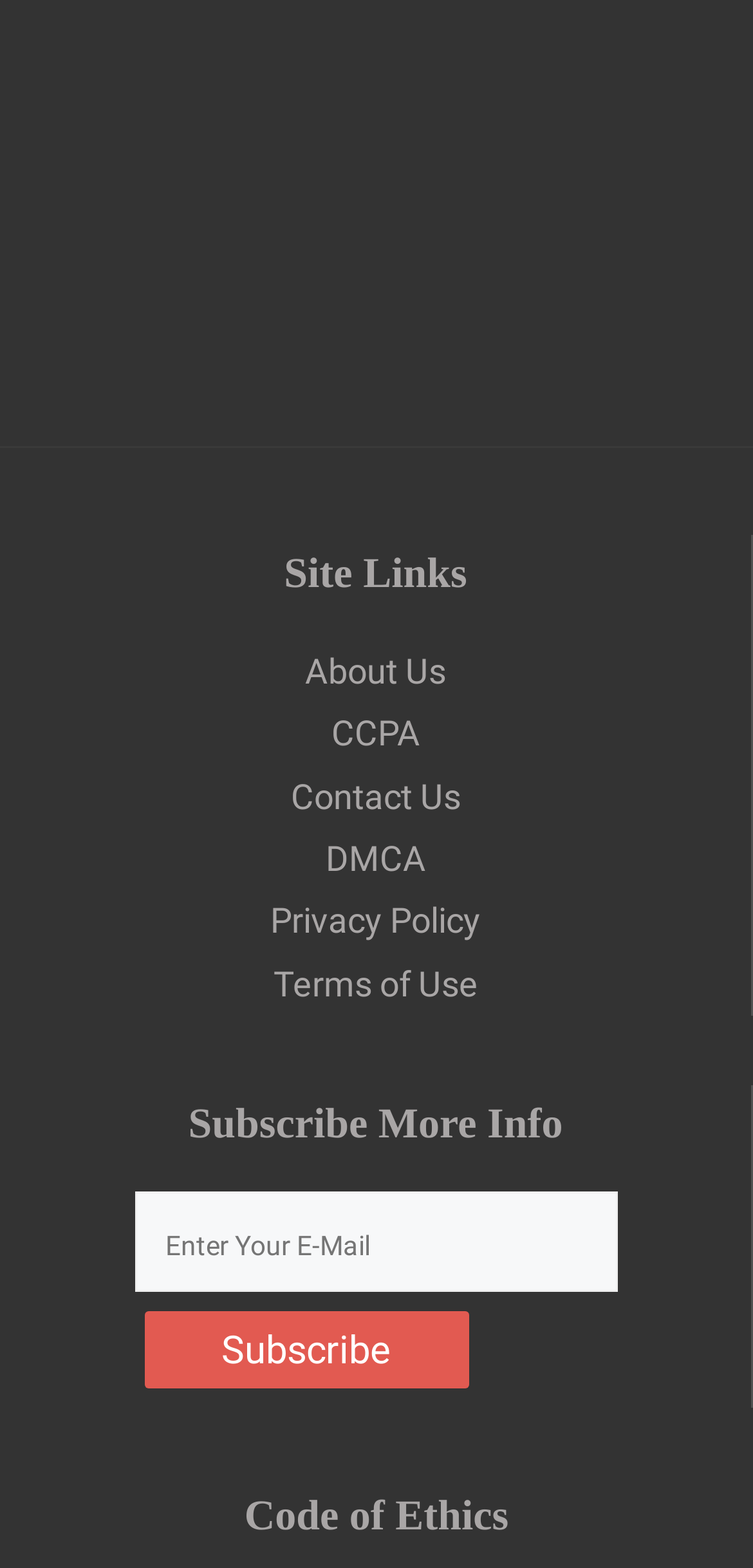Refer to the element description Privacy Policy and identify the corresponding bounding box in the screenshot. Format the coordinates as (top-left x, top-left y, bottom-right x, bottom-right y) with values in the range of 0 to 1.

[0.359, 0.574, 0.638, 0.6]